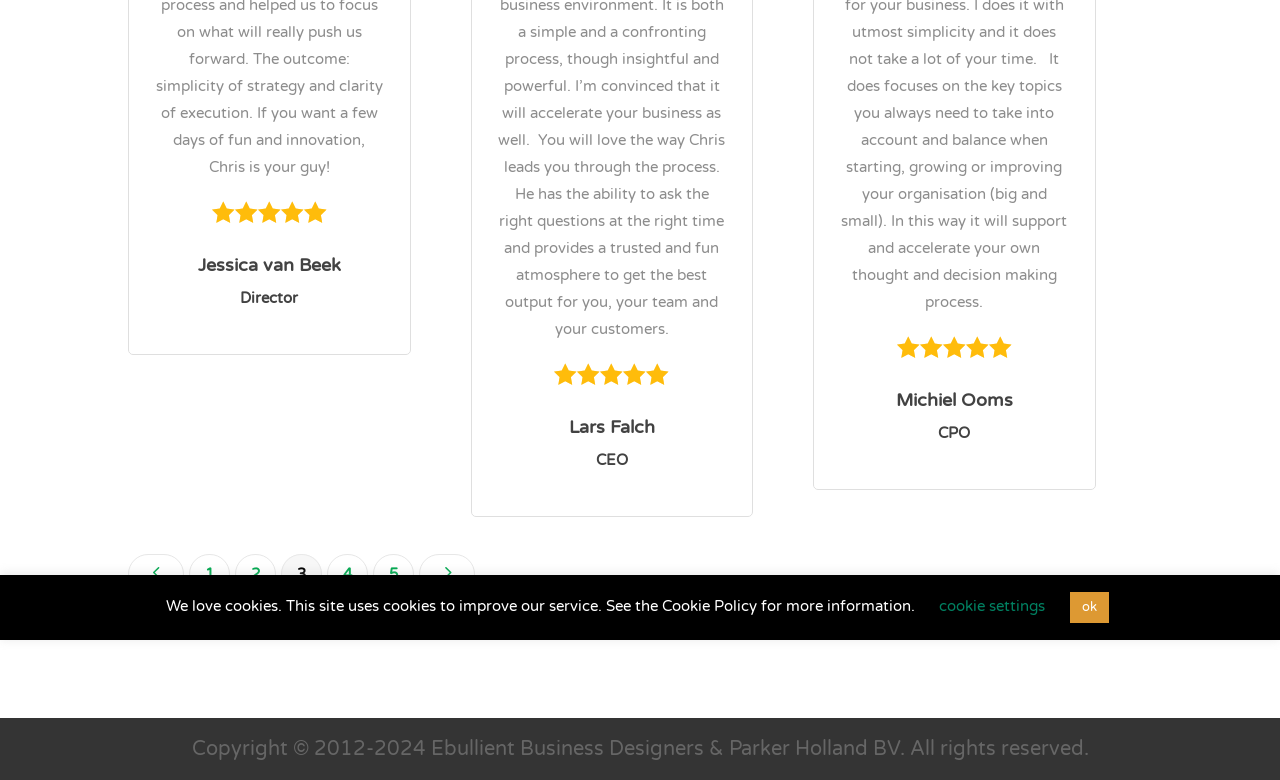Provide the bounding box coordinates, formatted as (top-left x, top-left y, bottom-right x, bottom-right y), with all values being floating point numbers between 0 and 1. Identify the bounding box of the UI element that matches the description: 4

[0.255, 0.71, 0.288, 0.761]